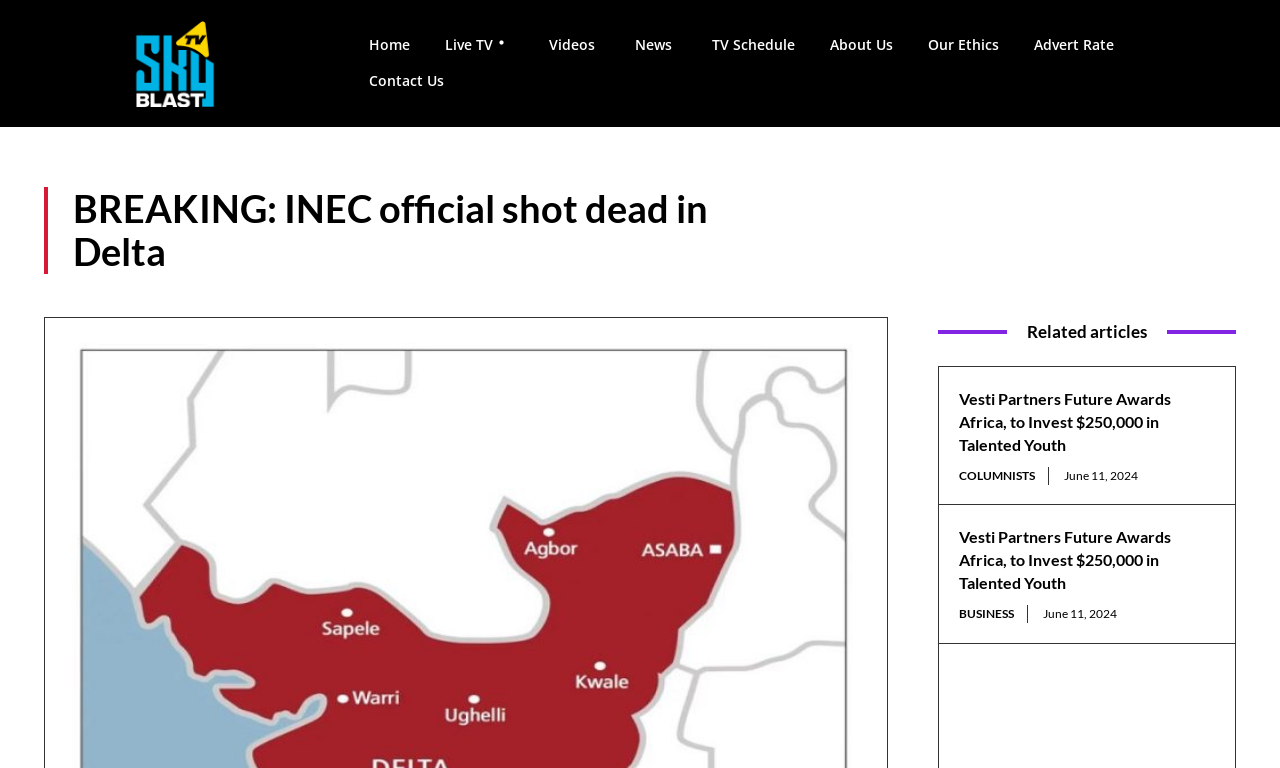Highlight the bounding box coordinates of the region I should click on to meet the following instruction: "View the explanation of HMS Inflexible".

None